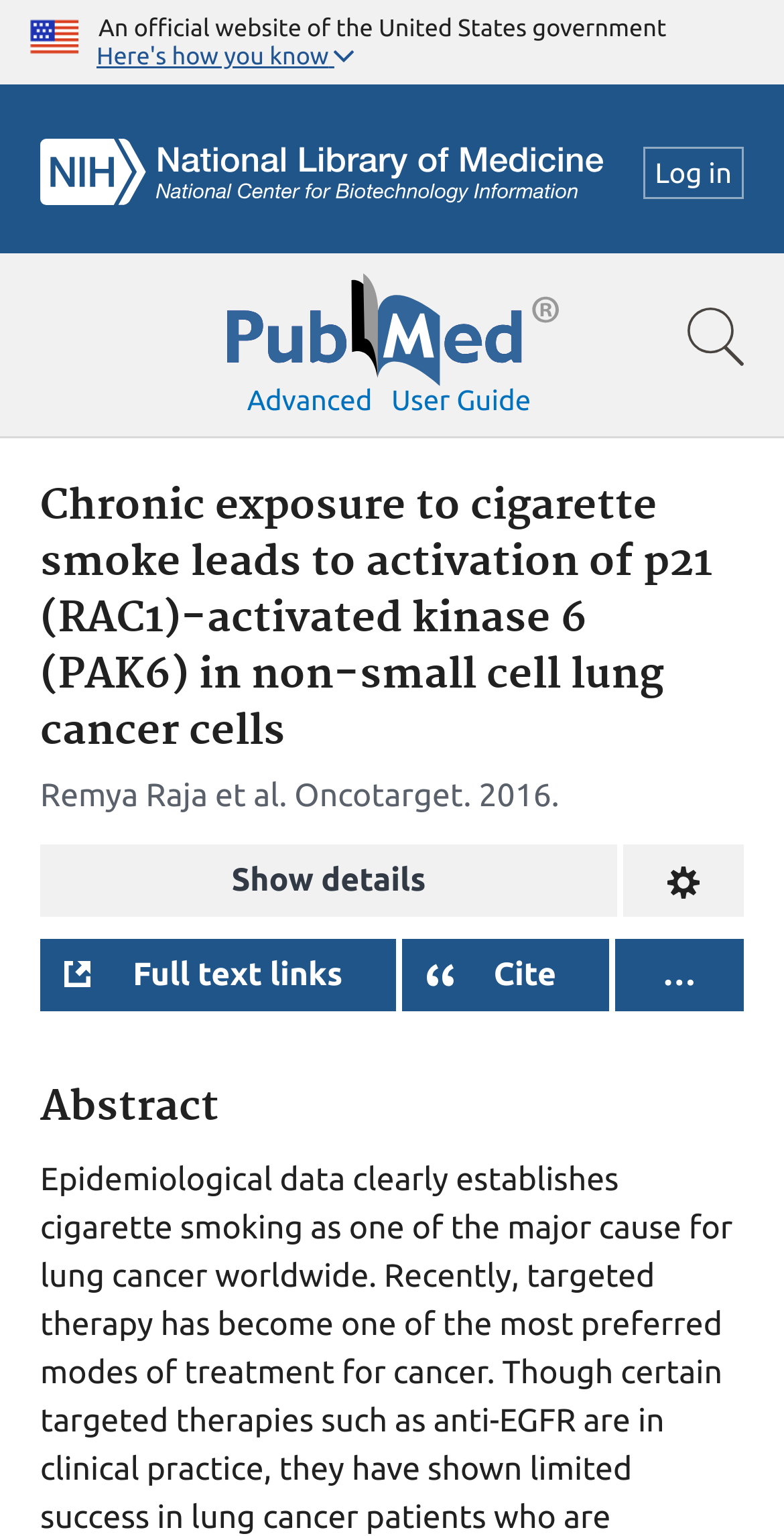Can you provide the bounding box coordinates for the element that should be clicked to implement the instruction: "Cite the article"?

[0.63, 0.622, 0.71, 0.646]